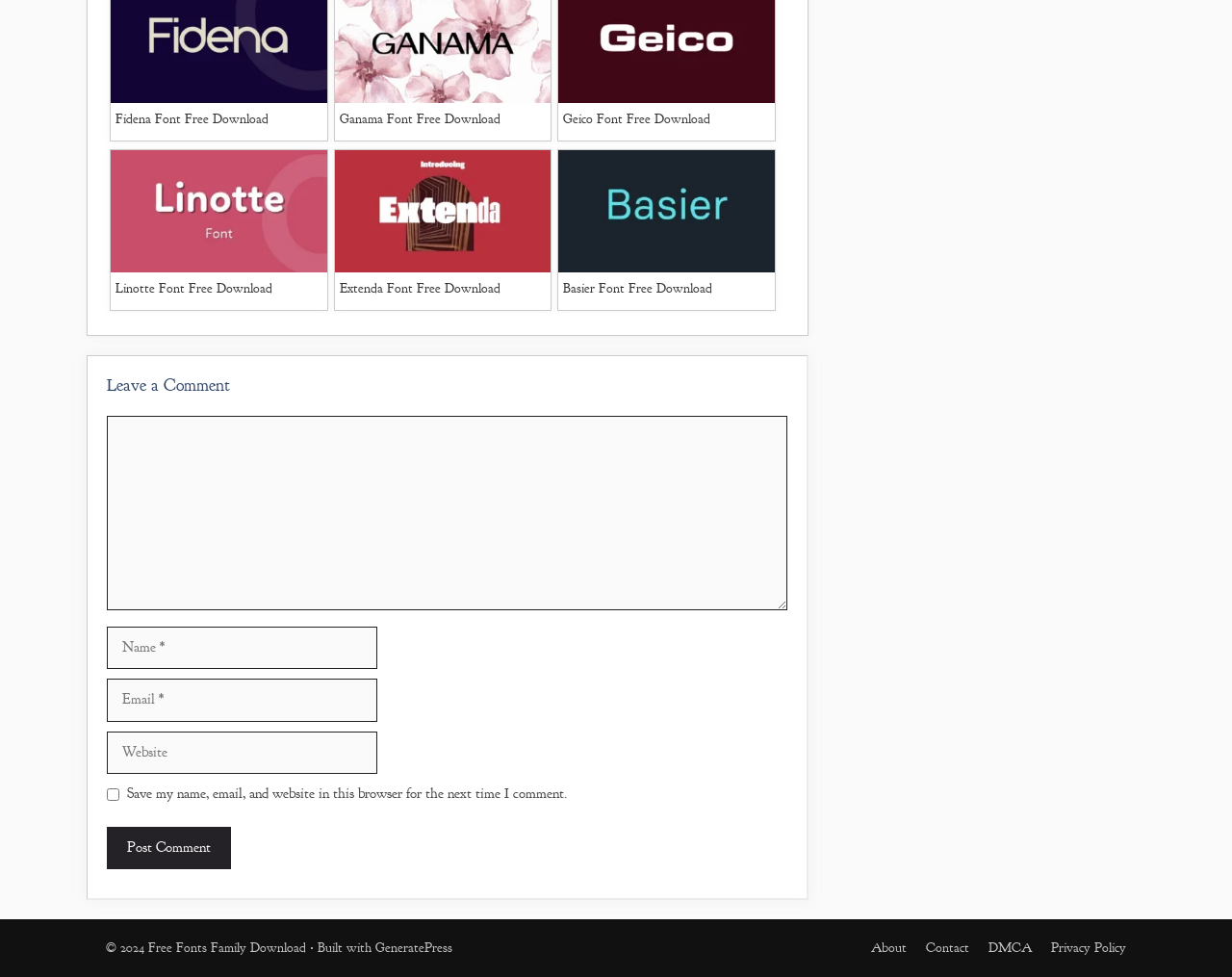Identify the bounding box coordinates of the specific part of the webpage to click to complete this instruction: "Download Linotte Font".

[0.09, 0.278, 0.265, 0.311]